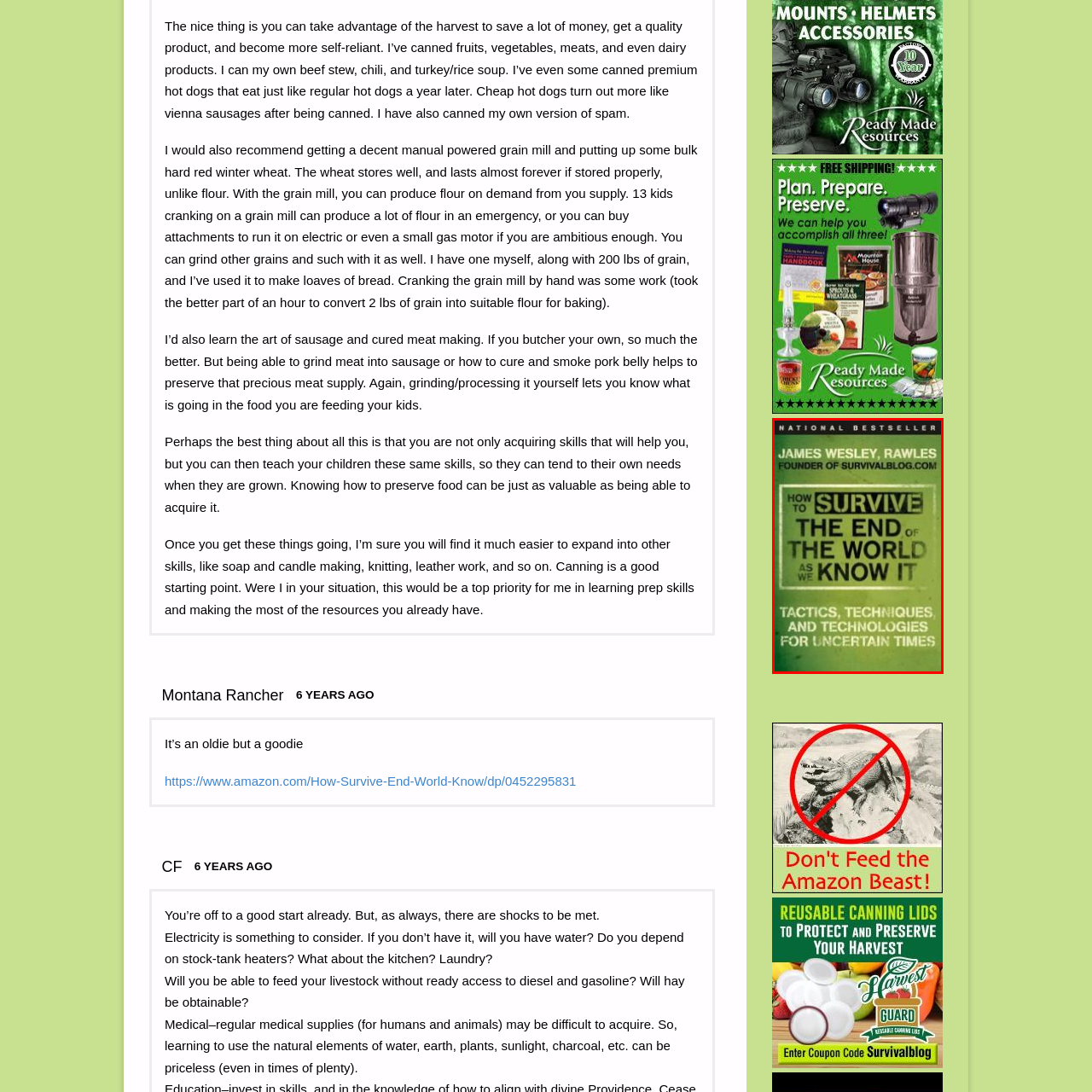What is the author's profession?
Please look at the image marked with a red bounding box and provide a one-word or short-phrase answer based on what you see.

Founder of SurvivalBlog.com